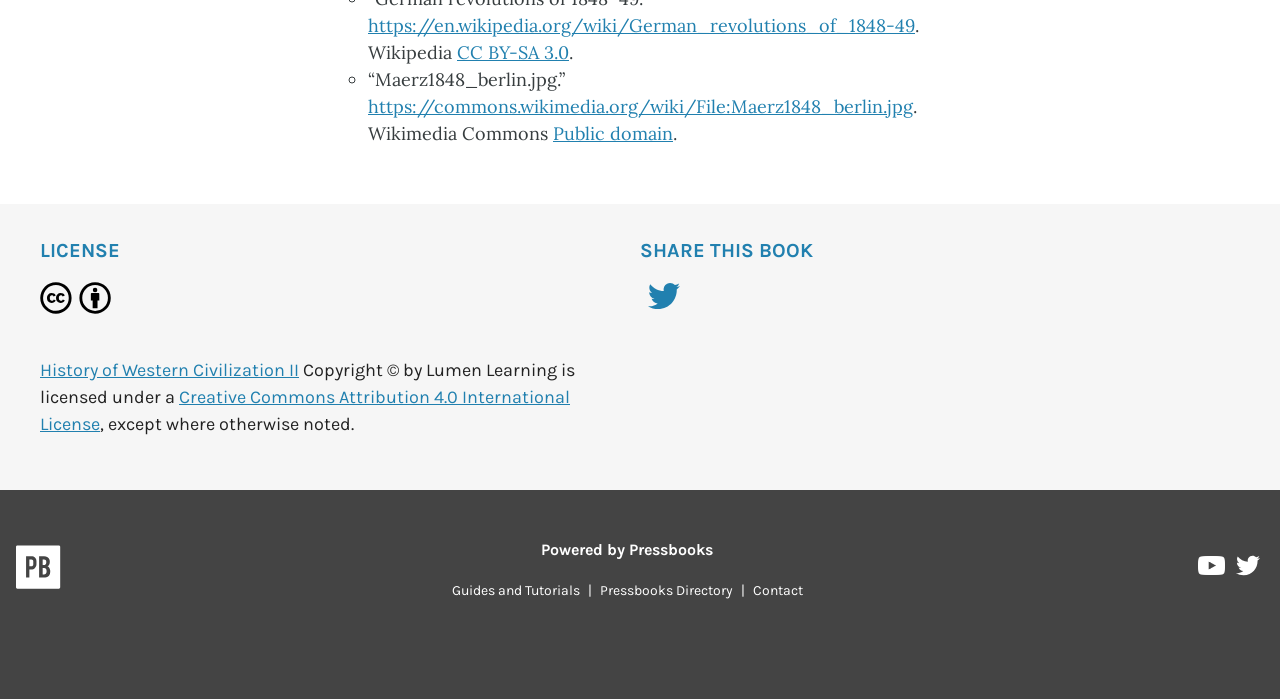Please identify the bounding box coordinates of the area that needs to be clicked to fulfill the following instruction: "Visit the Wikipedia page about German revolutions of 1848-49."

[0.288, 0.019, 0.715, 0.052]